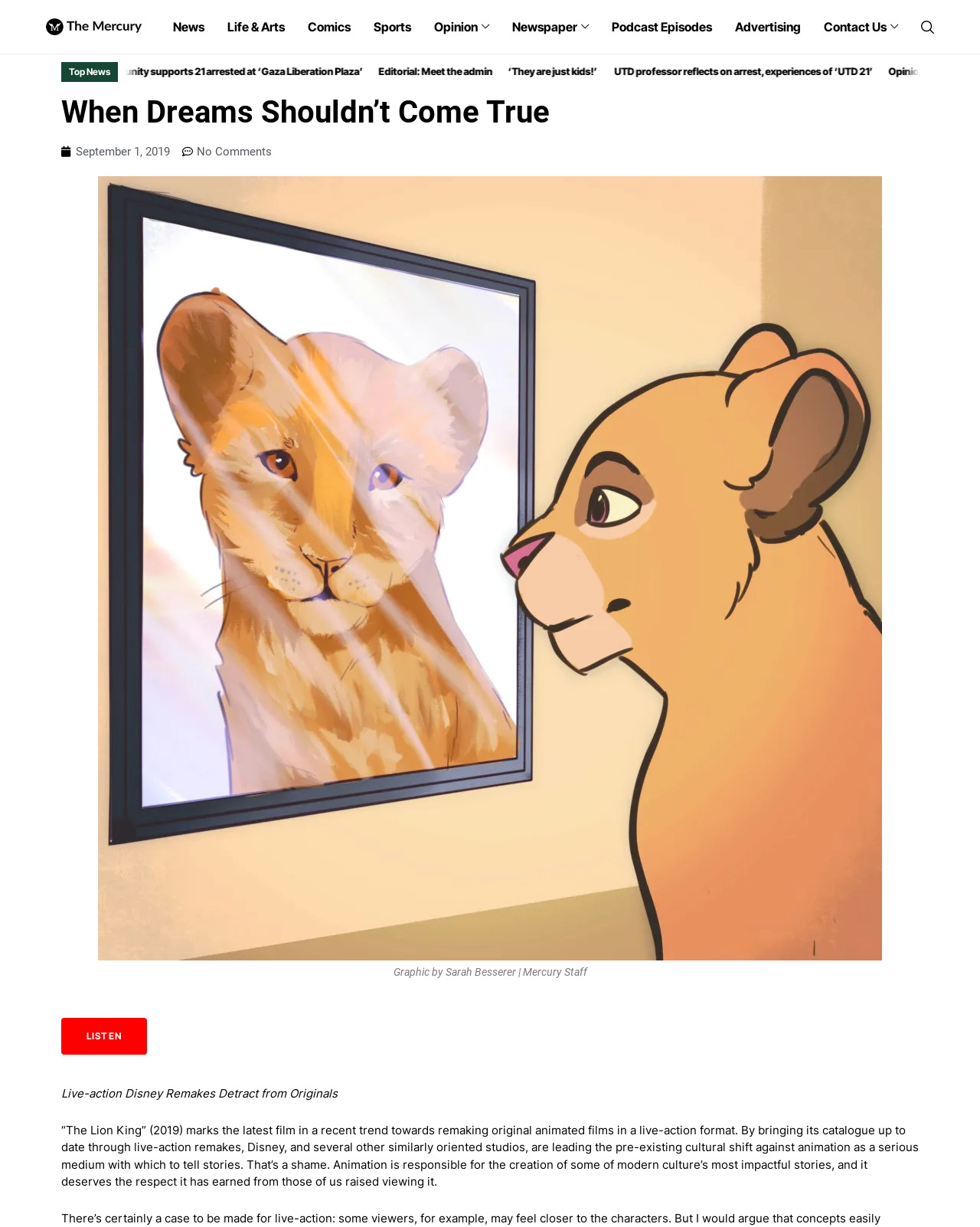What is the title of the editorial article?
Give a comprehensive and detailed explanation for the question.

I found the answer by looking at the heading of the article, which is 'When Dreams Shouldn’t Come True'.